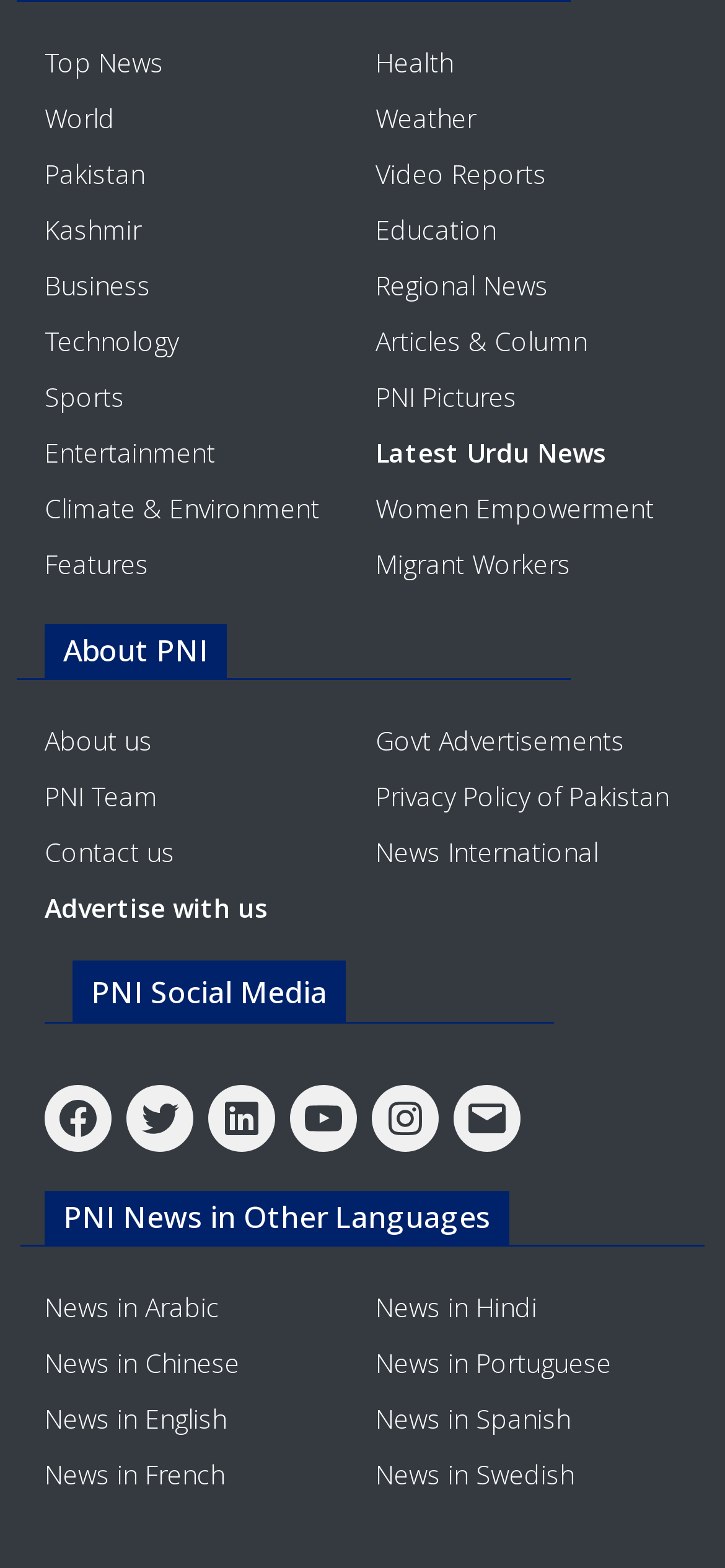Please identify the bounding box coordinates of the element on the webpage that should be clicked to follow this instruction: "Follow PNI on Facebook". The bounding box coordinates should be given as four float numbers between 0 and 1, formatted as [left, top, right, bottom].

[0.062, 0.692, 0.154, 0.735]